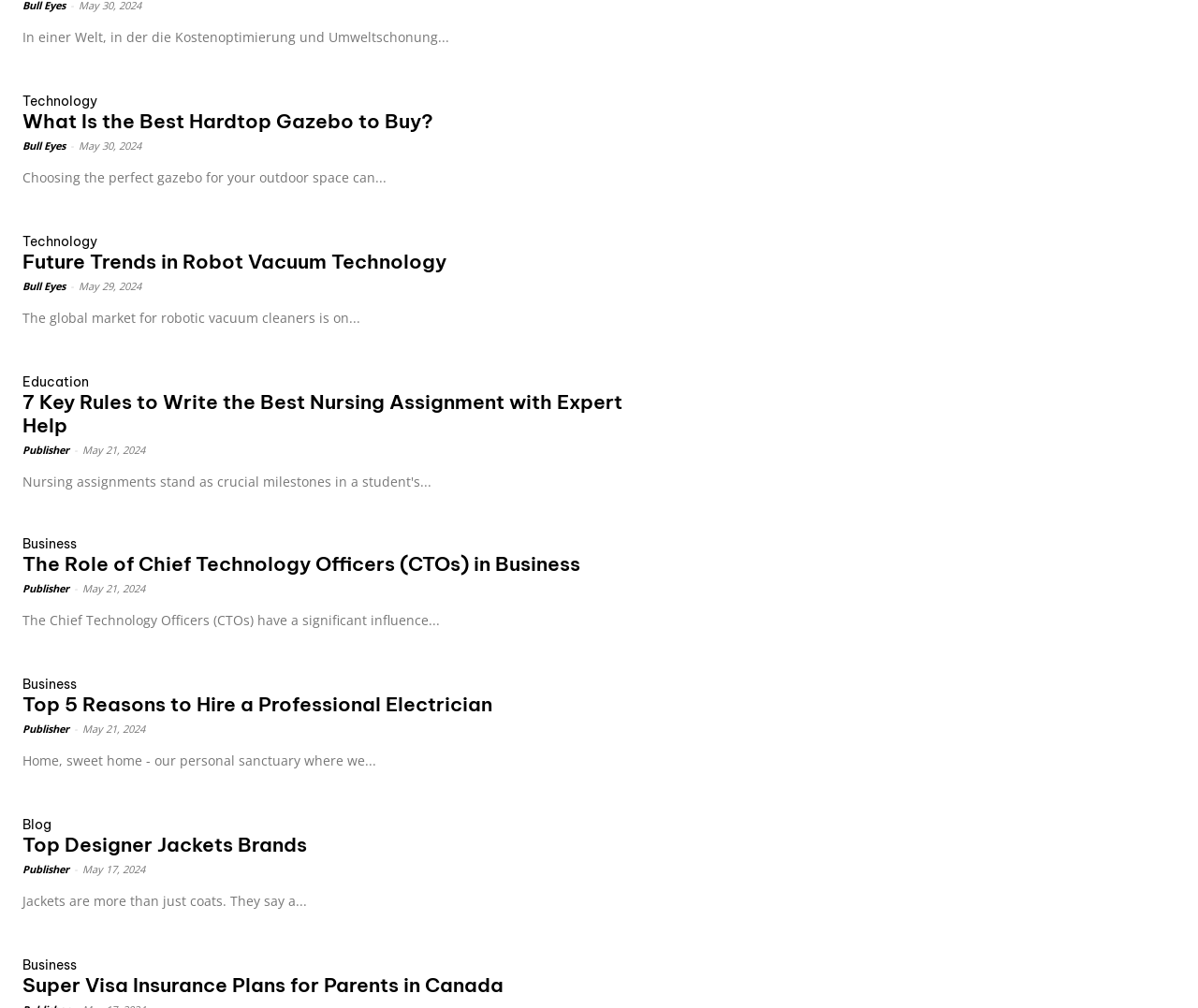Locate the bounding box coordinates of the clickable part needed for the task: "Explore the topic of 'The Role of Chief Technology Officers (CTOs) in Business'".

[0.553, 0.521, 0.731, 0.626]